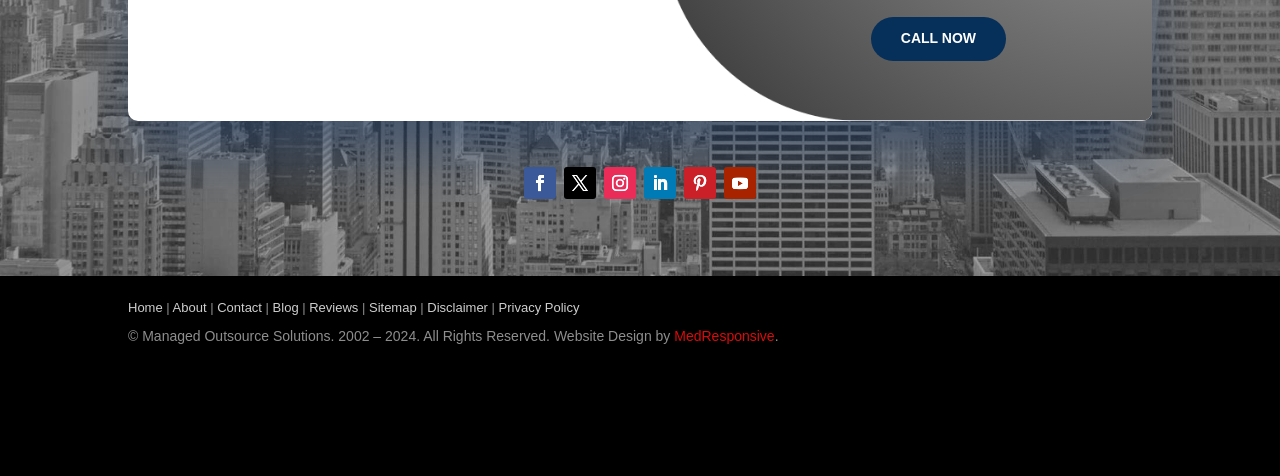What is the phone call action?
Answer the question with a detailed explanation, including all necessary information.

The phone call action is 'CALL NOW' which is a link element located at the top of the webpage with a bounding box of [0.68, 0.035, 0.786, 0.127].